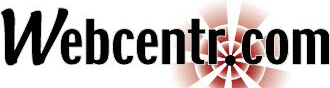What qualities are essential for web hosting services?
Based on the image, answer the question with a single word or brief phrase.

Efficiency and speed